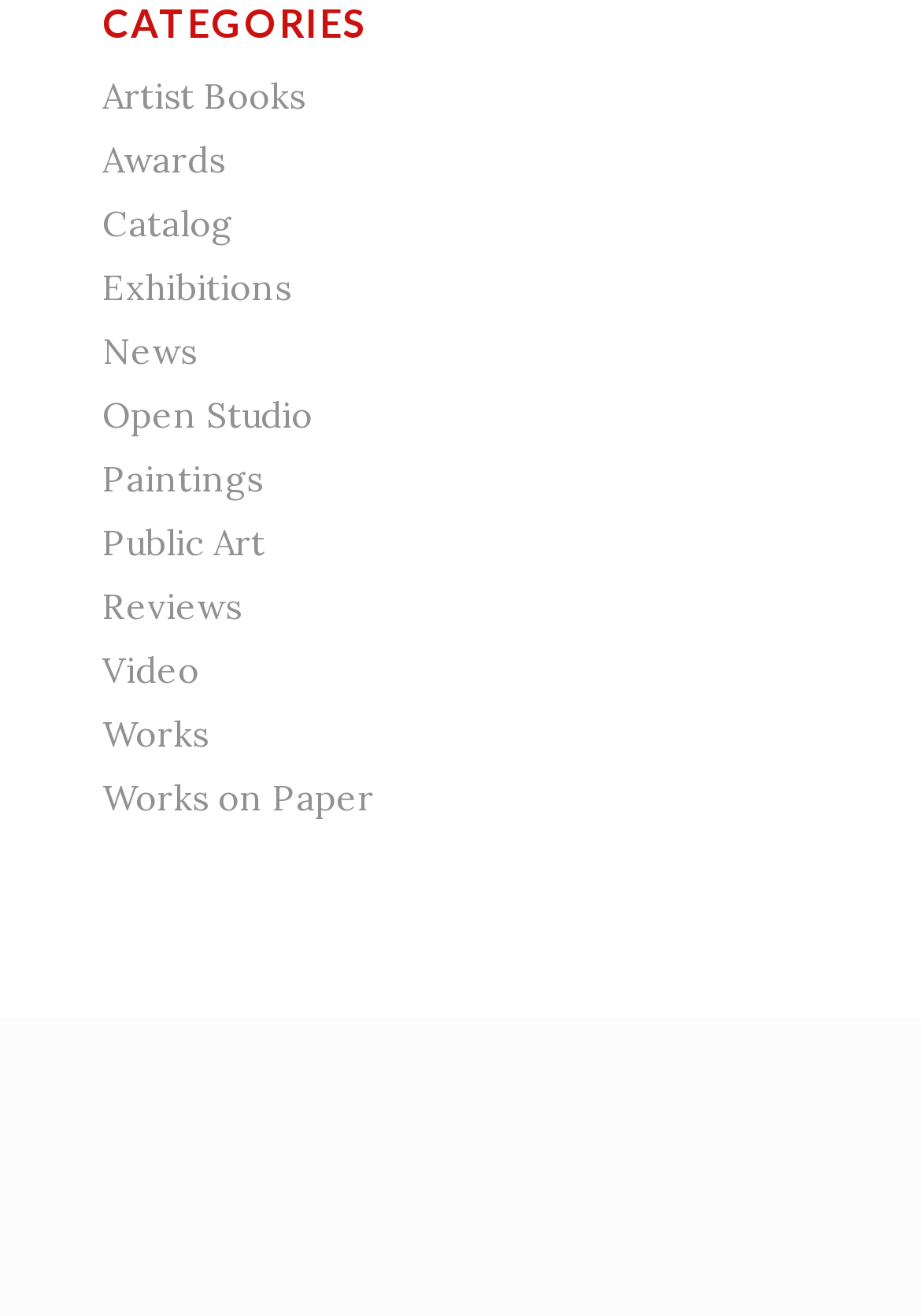Find the bounding box coordinates for the area that should be clicked to accomplish the instruction: "View privacy policy".

None